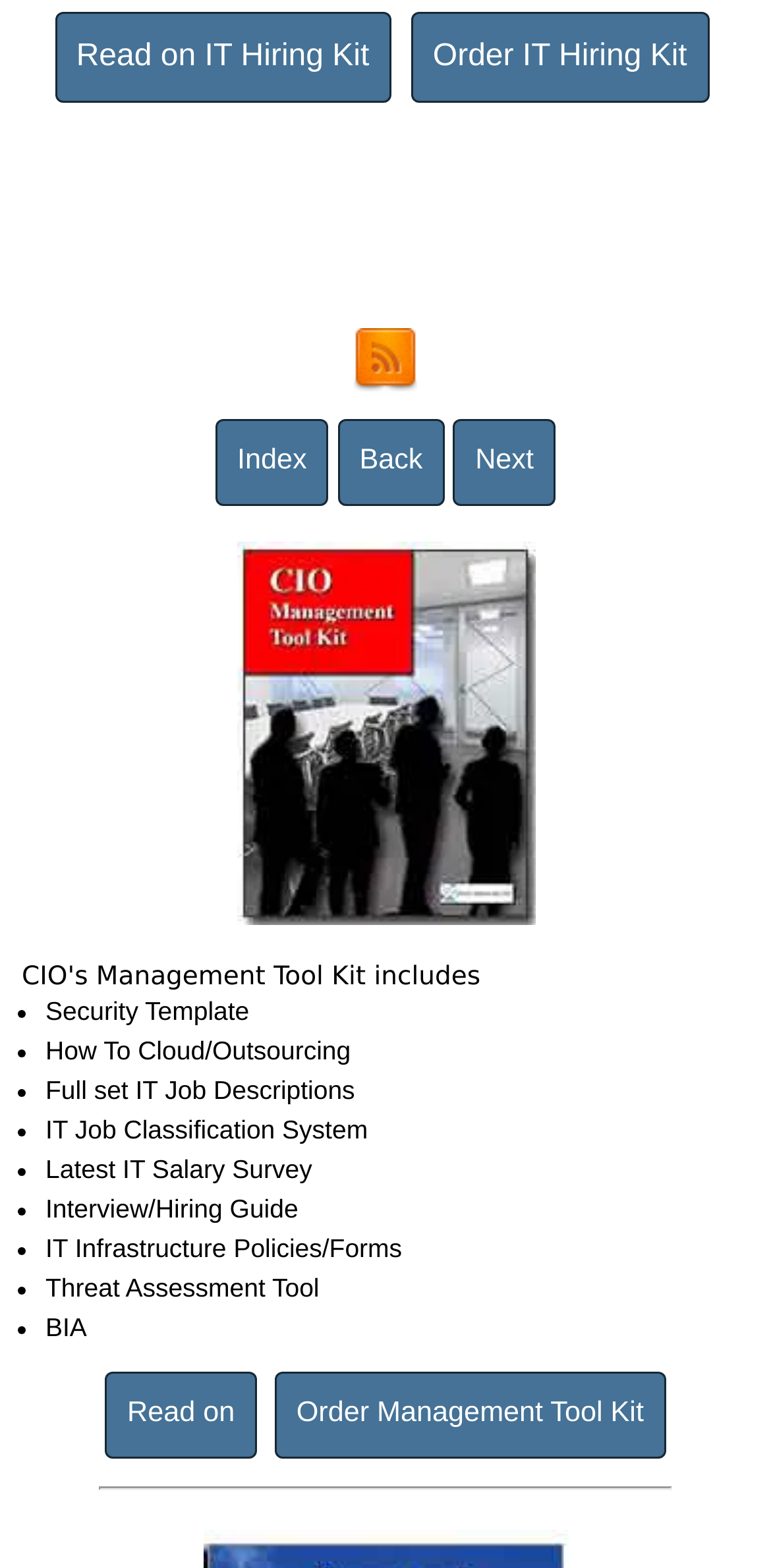What is the text of the last link on the webpage?
Using the image, answer in one word or phrase.

Order Management Tool Kit